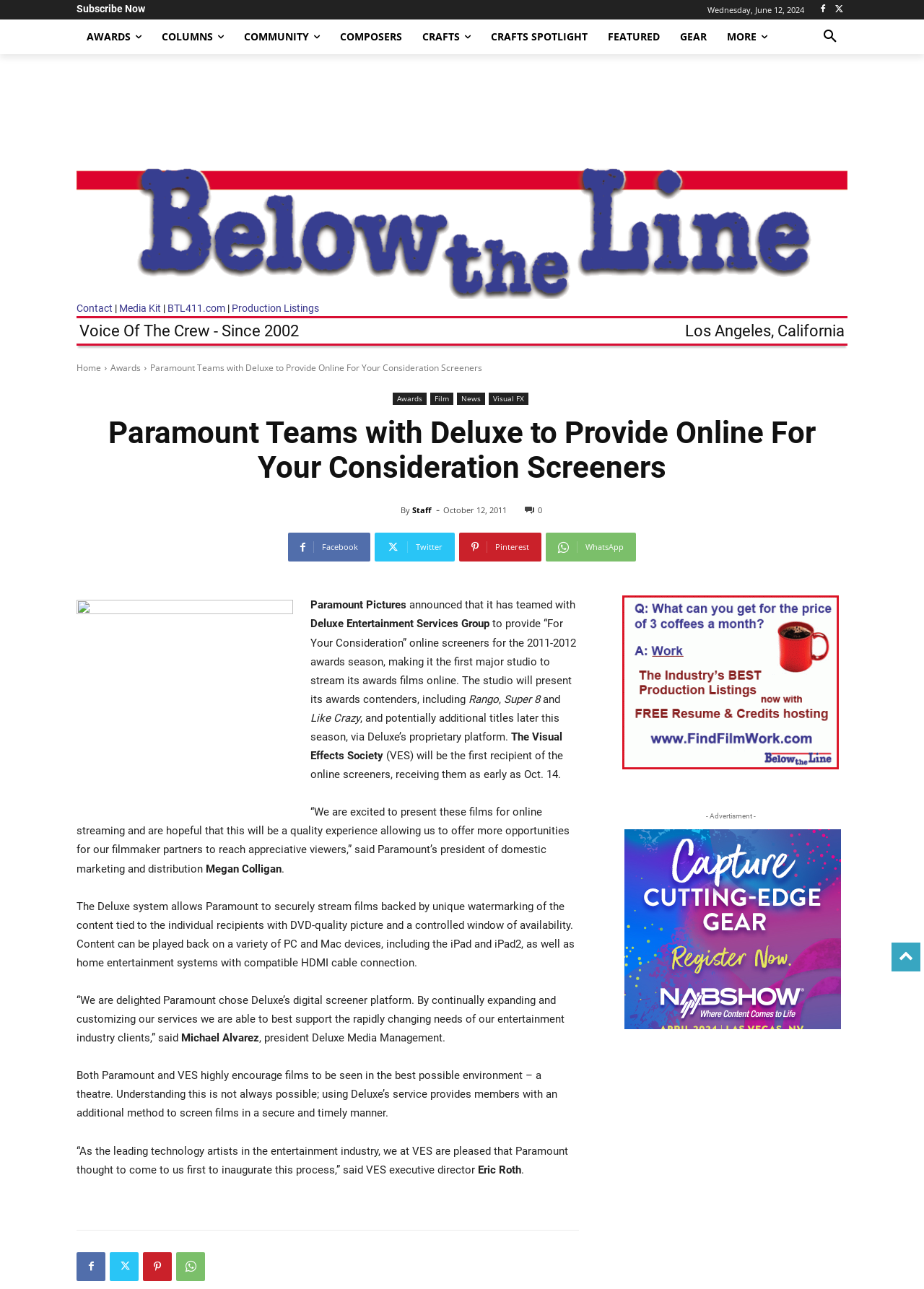Identify the bounding box coordinates of the element to click to follow this instruction: 'Click Subscribe Now'. Ensure the coordinates are four float values between 0 and 1, provided as [left, top, right, bottom].

[0.083, 0.001, 0.239, 0.013]